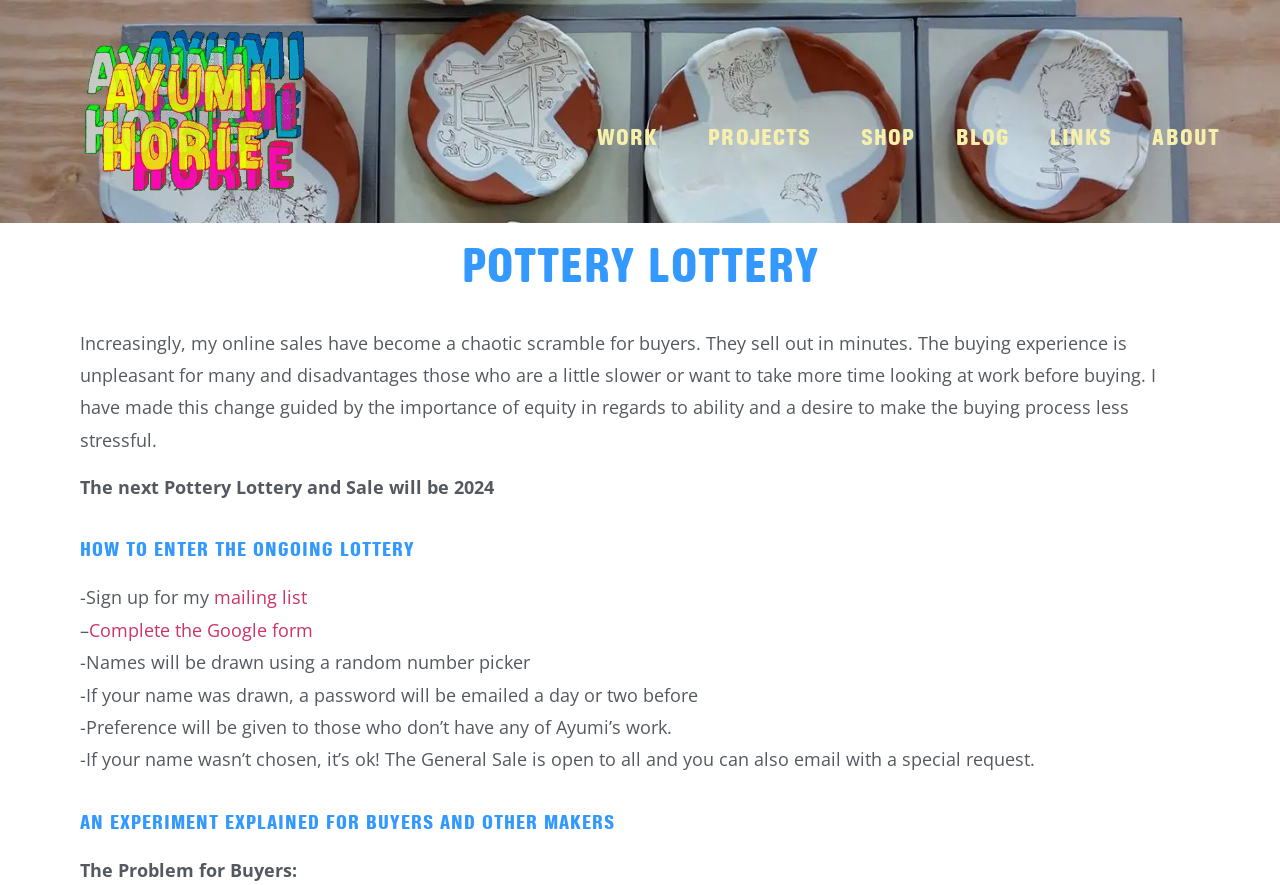Using the information from the screenshot, answer the following question thoroughly:
What is the purpose of the Pottery Lottery?

The purpose of the Pottery Lottery is to provide an equitable buying experience for customers, as stated in the webpage. The lottery is designed to make the buying process less stressful and to give preference to those who don't have any of Ayumi's work.